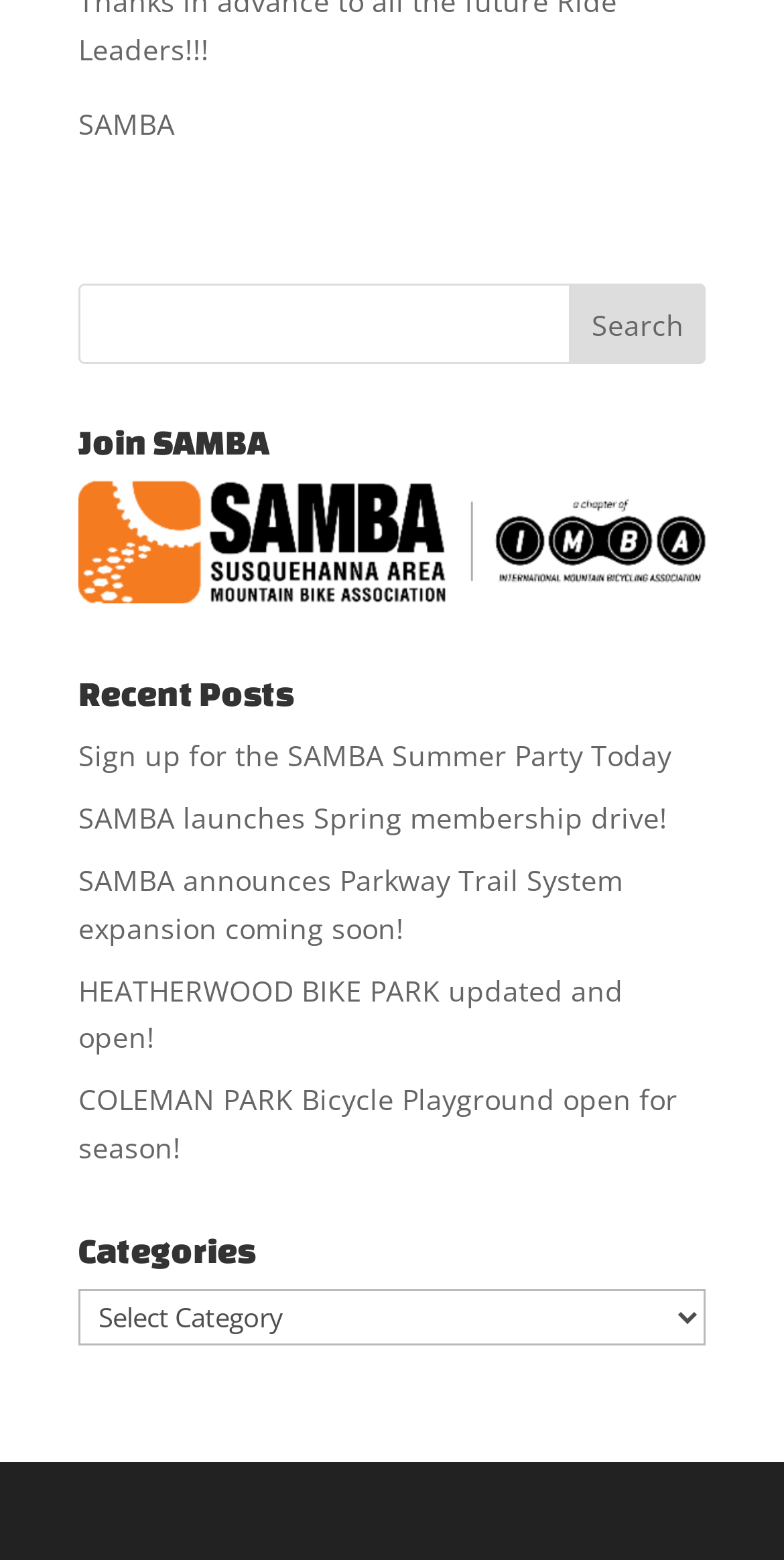Using the given element description, provide the bounding box coordinates (top-left x, top-left y, bottom-right x, bottom-right y) for the corresponding UI element in the screenshot: SAMBA launches Spring membership drive!

[0.1, 0.512, 0.851, 0.537]